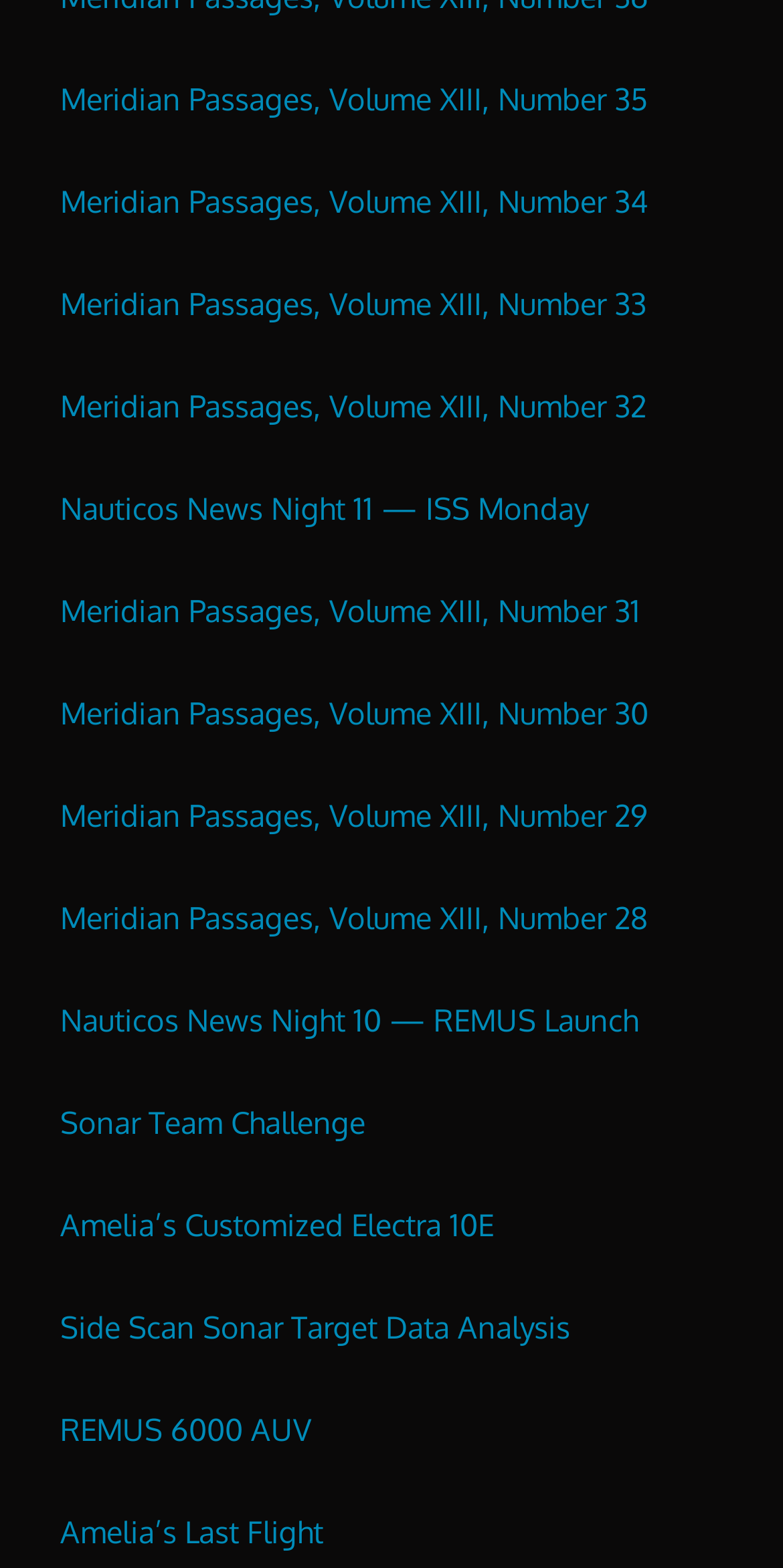Use a single word or phrase to respond to the question:
What is the last link on the webpage?

Amelia’s Last Flight